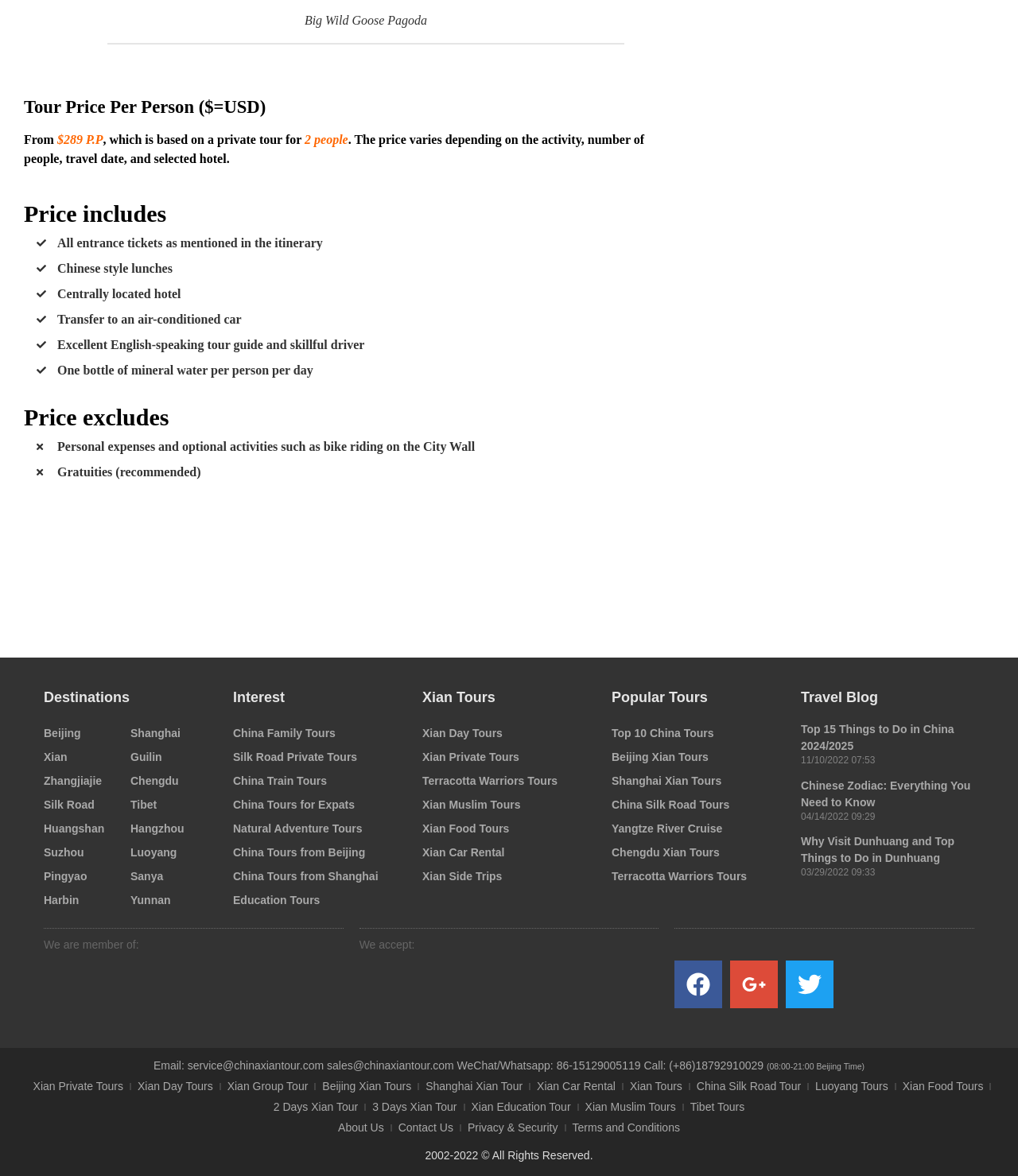What is the starting price of the tour? Examine the screenshot and reply using just one word or a brief phrase.

From $289 P.P